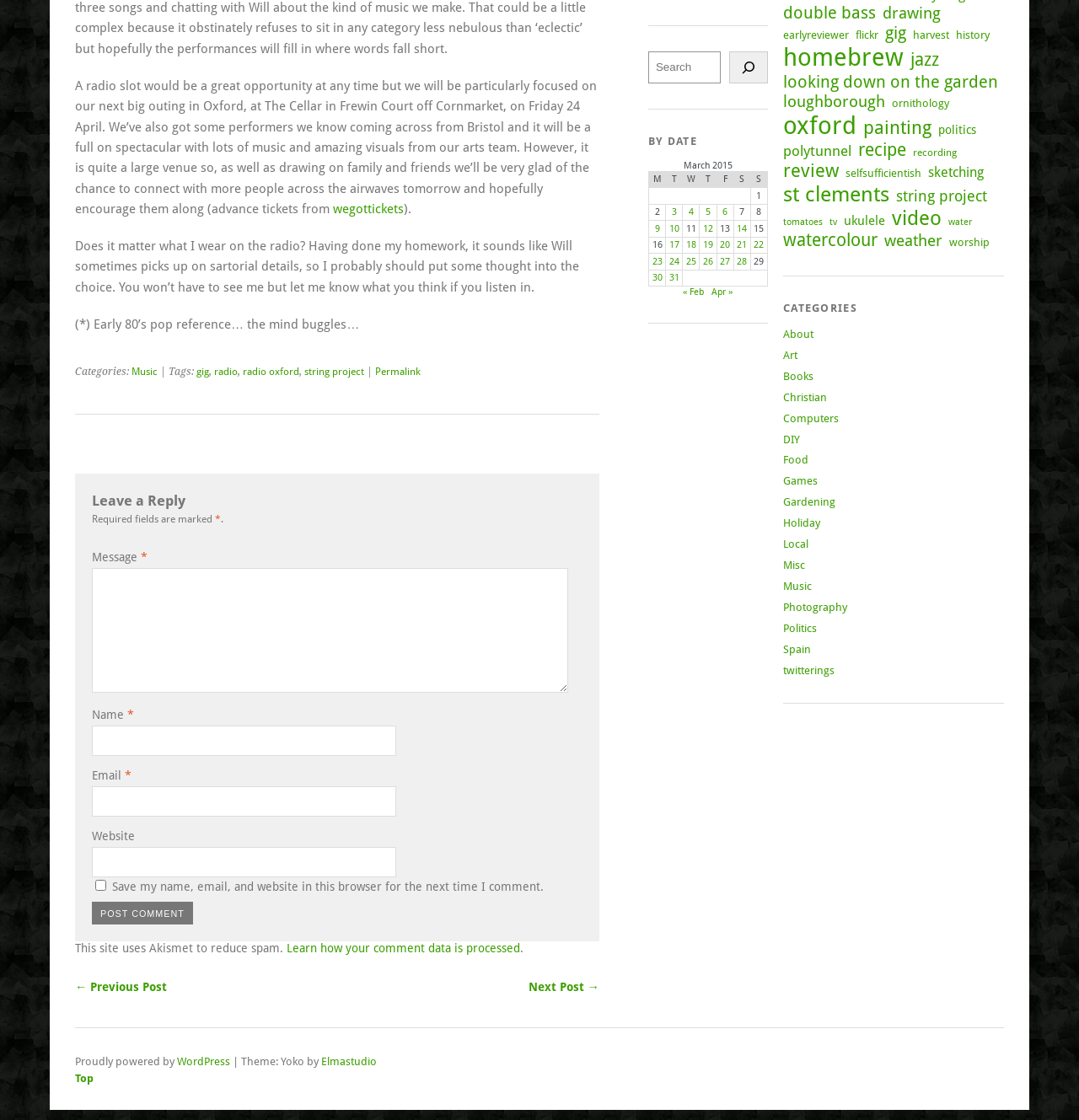Identify the bounding box for the UI element that is described as follows: "radio oxford".

[0.225, 0.327, 0.277, 0.337]